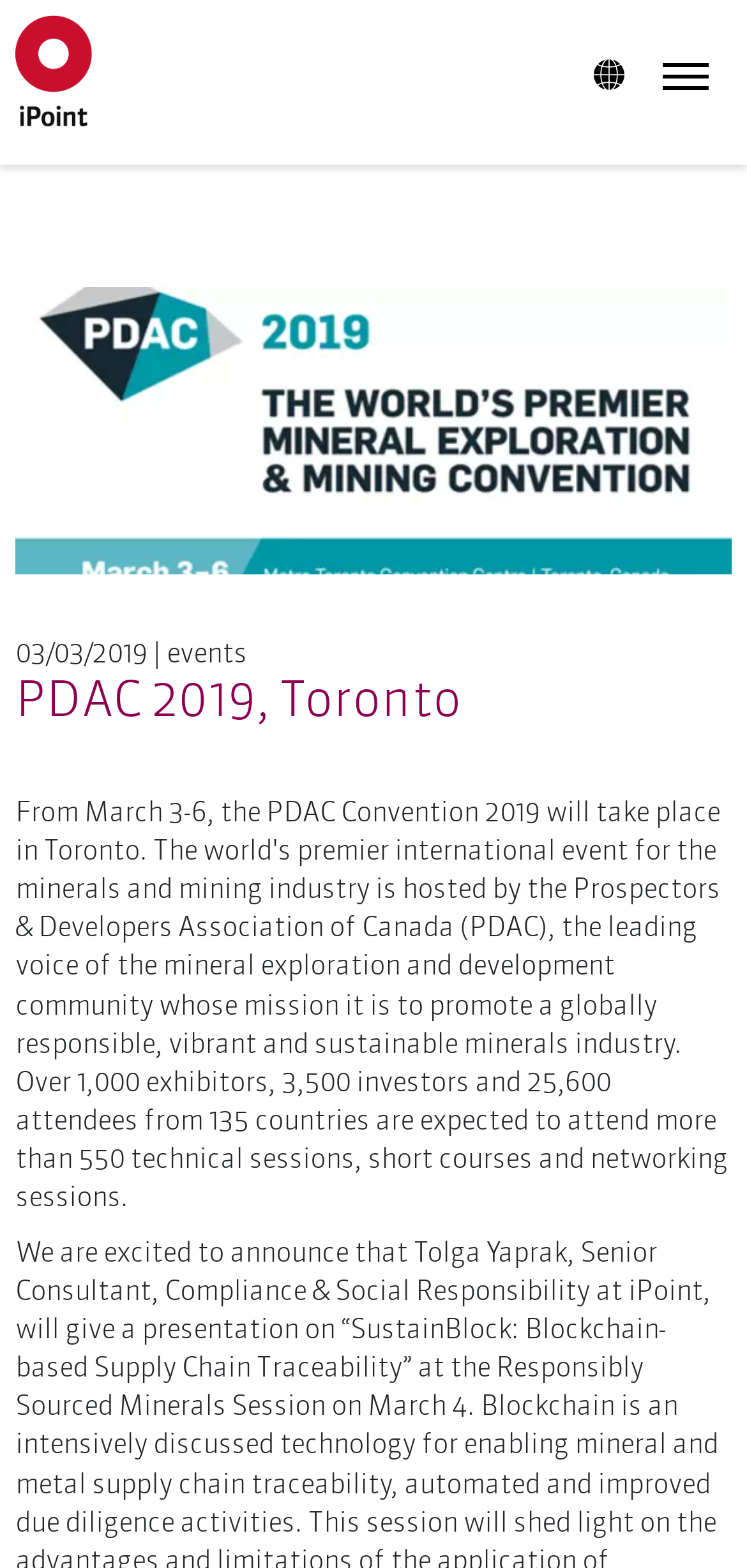Create a detailed narrative describing the layout and content of the webpage.

The webpage appears to be an event page for PDAC 2019 in Toronto, hosted by iPoint. At the top left, there is a small link, and to the right of it, there is a larger image with a heading that reads "PDAC 2019, Toronto". Below the image, there is a time element displaying the date "03/03/2019", followed by a vertical separator and the text "events".

On the top right, there is a button and a link with a popup menu that contains an image. The link has a small image inside it, which is part of a global group. 

The overall structure of the page is simple, with a clear focus on the event title and date.